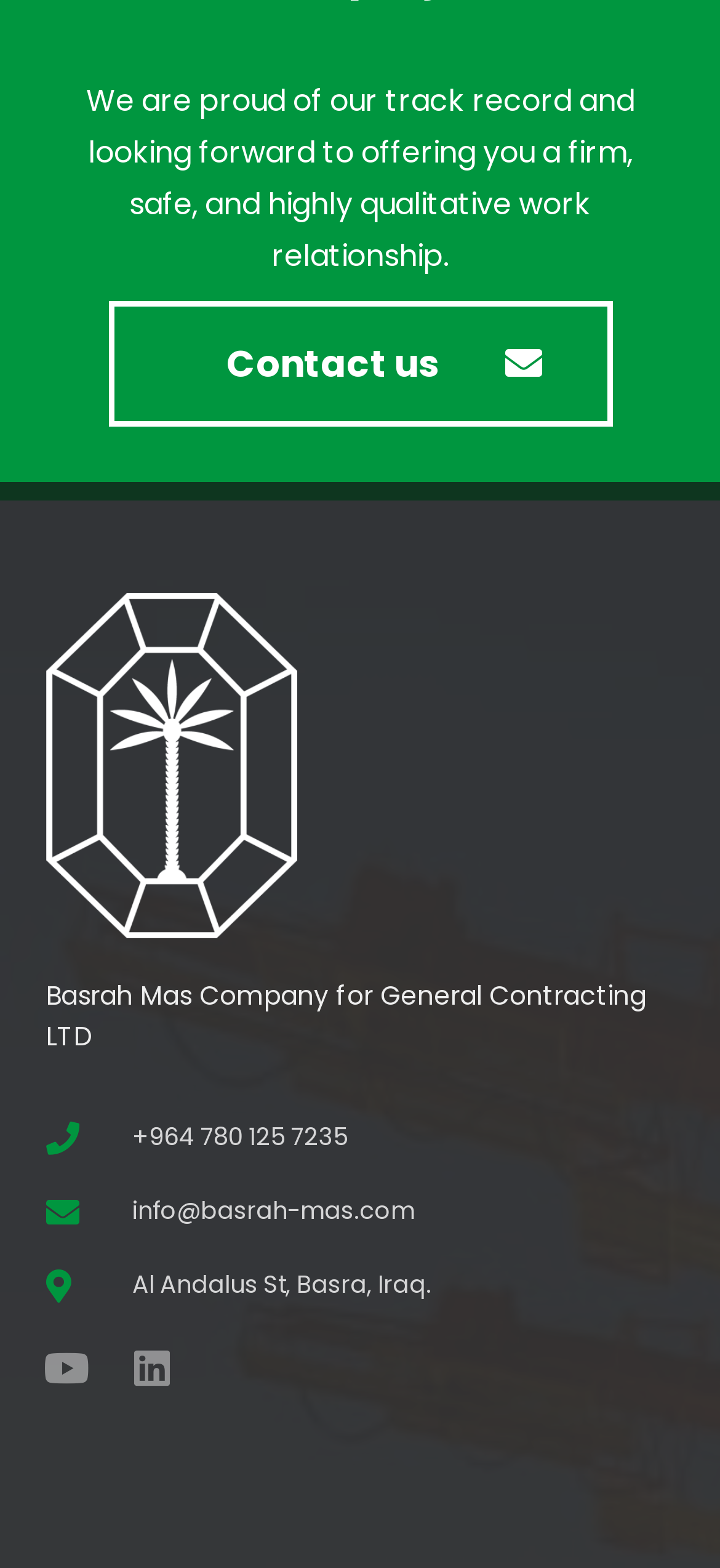For the element described, predict the bounding box coordinates as (top-left x, top-left y, bottom-right x, bottom-right y). All values should be between 0 and 1. Element description: info@basrah-mas.com

[0.064, 0.756, 0.936, 0.789]